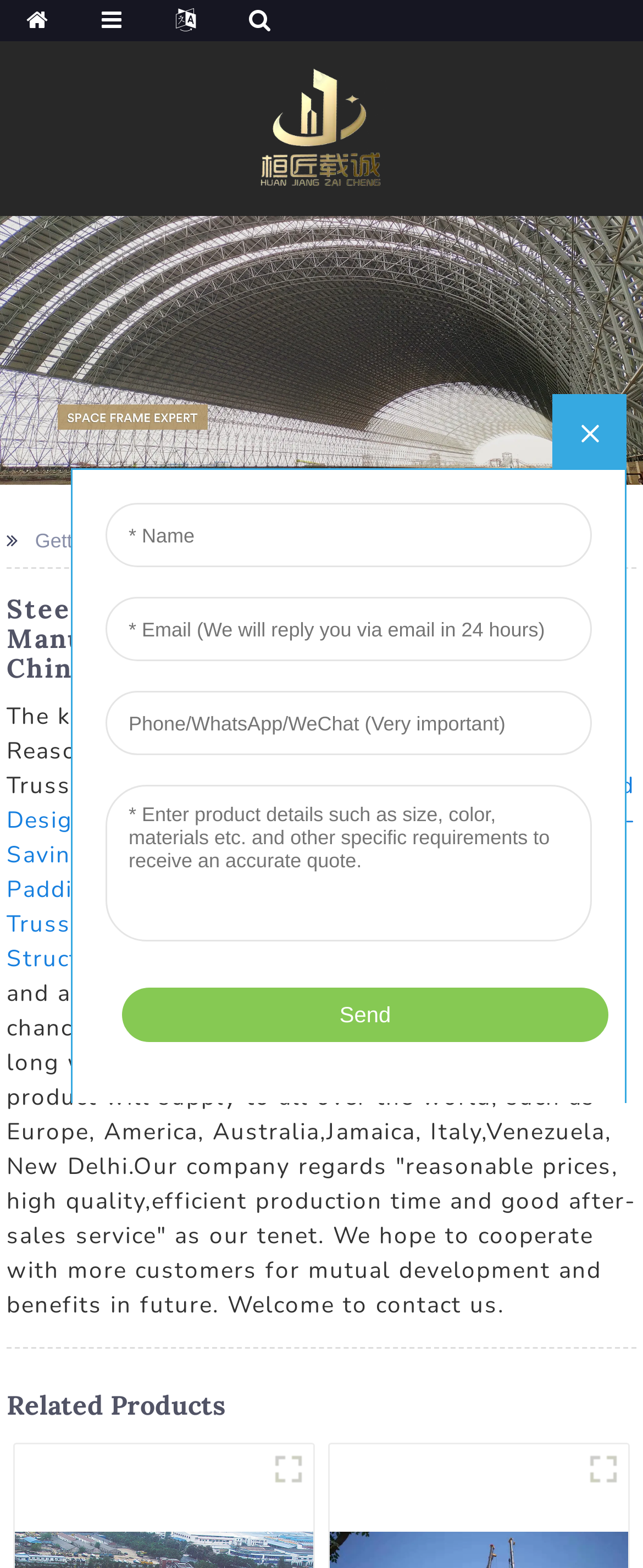What is the company's business principle?
Please provide a comprehensive answer based on the contents of the image.

The company's business principle can be found in the paragraph that mentions the company regards 'reasonable prices, high quality, efficient production time and good after-sales service' as its tenet.